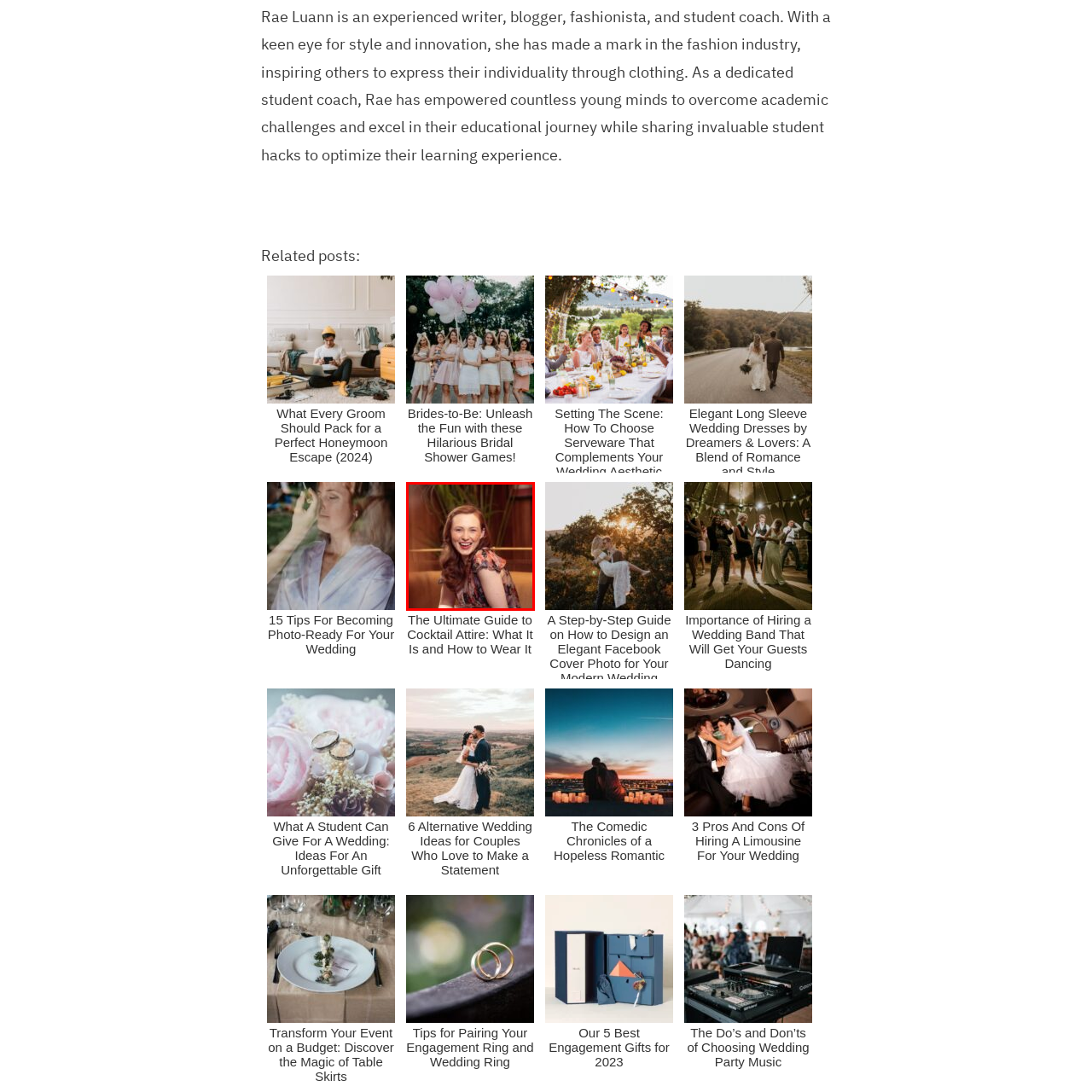Describe in detail the contents of the image highlighted within the red box.

A lively and cheerful woman is seated comfortably, exuding warmth and happiness. Her cascading red hair frames her face, complementing her bright smile, which radiates joy and approachability. Dressed in a vibrant floral blouse, she embodies a sense of fashionable flair, making her a standout presence in the relaxed environment around her. The soft lighting highlights her features, creating a cozy atmosphere that invites conversation and connection. This moment captures not just her beauty, but also the charm of enjoying life in a casual setting.